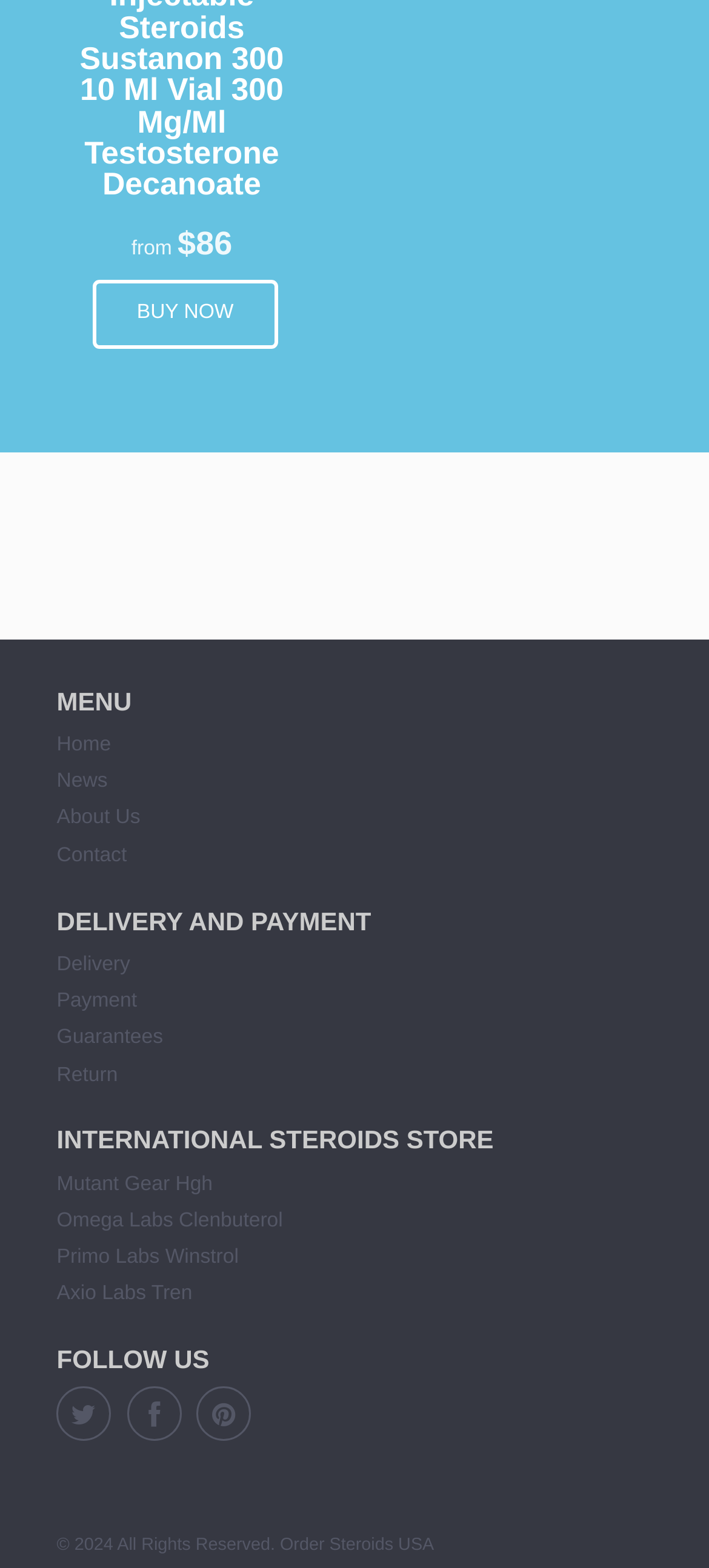Identify the bounding box of the HTML element described here: "About Us". Provide the coordinates as four float numbers between 0 and 1: [left, top, right, bottom].

[0.08, 0.515, 0.198, 0.529]